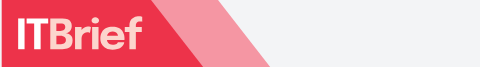Summarize the image with a detailed description that highlights all prominent details.

The image features the logo of "IT Brief Australia," designed for a publication that caters to CIOs and IT decision-makers. The logo prominently displays the name "ITBrief" in bold, modern typography, set against a vibrant red background that conveys a sense of energy and innovation. This branding reflects the publication's focus on delivering timely technology news and insights relevant to Australian IT professionals. The logo serves as a visual anchor for the website, establishing a brand identity that is both memorable and professional in the tech news landscape.